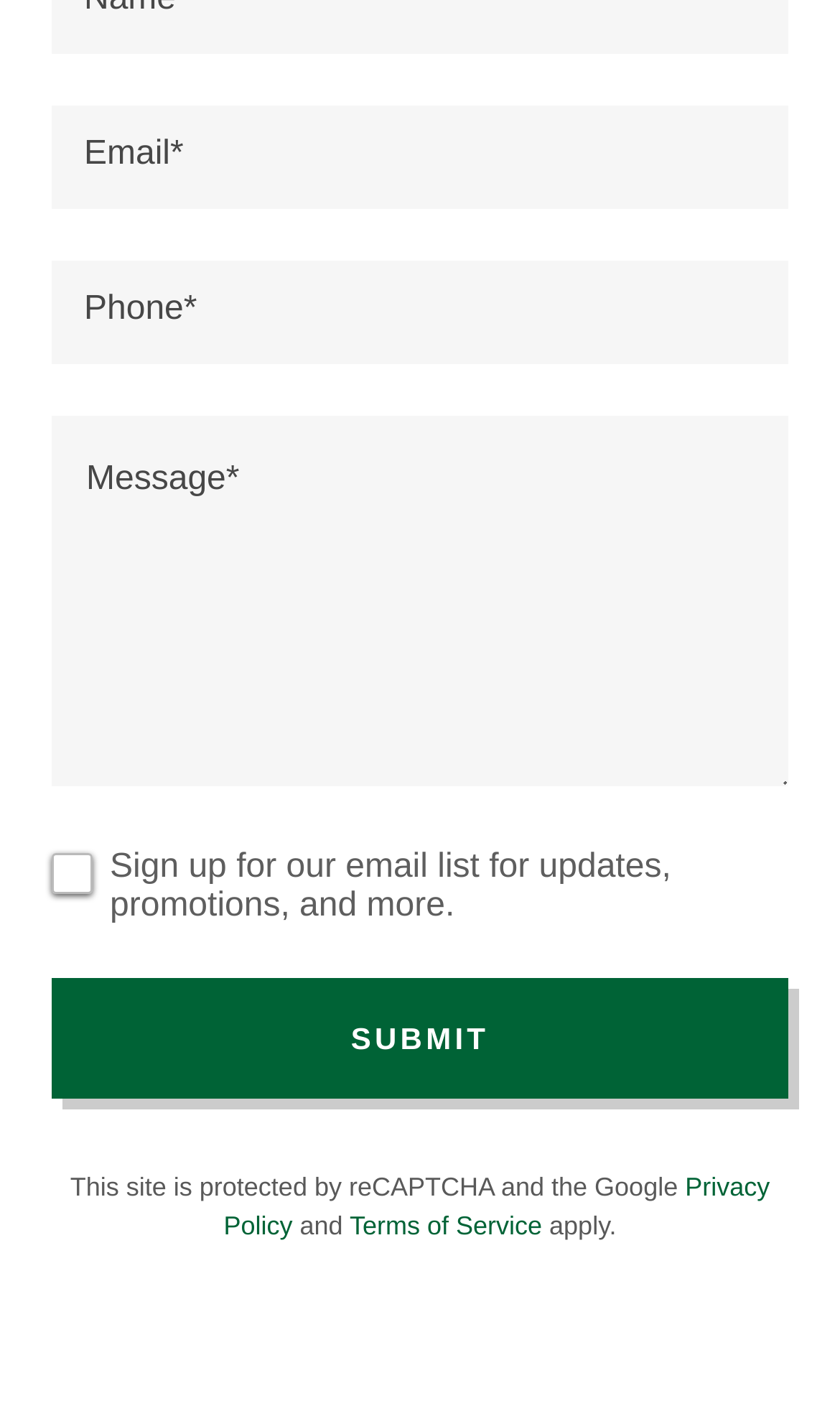Predict the bounding box of the UI element based on the description: "Privacy Policy". The coordinates should be four float numbers between 0 and 1, formatted as [left, top, right, bottom].

[0.266, 0.83, 0.916, 0.879]